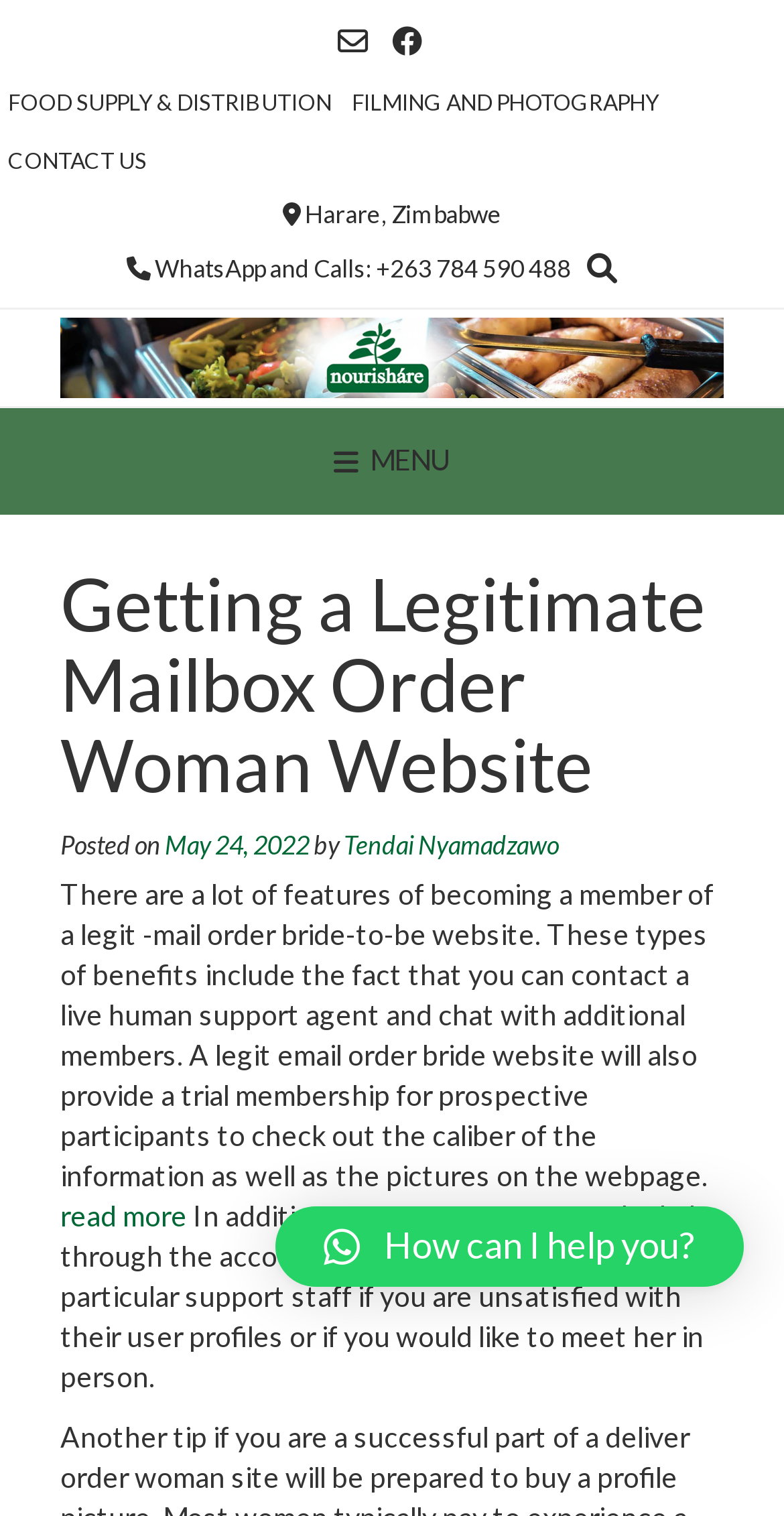Offer a thorough description of the webpage.

This webpage is about "Getting a Legitimate Mailbox Order Woman Website" on Nourishare. At the top, there are two social media links, followed by three main navigation links: "FOOD SUPPLY & DISTRIBUTION", "FILMING AND PHOTOGRAPHY", and "CONTACT US". Below these links, there is a section with the location "Harare, Zimbabwe" and a WhatsApp phone number. 

To the right of this section, there is a button with a search icon. Below this button, there is a large link to "Nourishare" with an accompanying image. 

The main content of the webpage is a blog post with a heading "Getting a Legitimate Mailbox Order Woman Website". The post is dated "May 24, 2022" and is written by "Tendai Nyamadzawo". The article discusses the benefits of joining a legitimate mail order bride website, including the ability to contact a live human support agent and chat with other members. 

The post is divided into two paragraphs, with a "read more" link in between. The second paragraph explains that users can get to know the lady through the account gallery and contact the support staff if they are unsatisfied with their user profiles or if they would like to meet her in person. 

At the bottom of the page, there is a link with a chat icon and the text "How can I help you?".